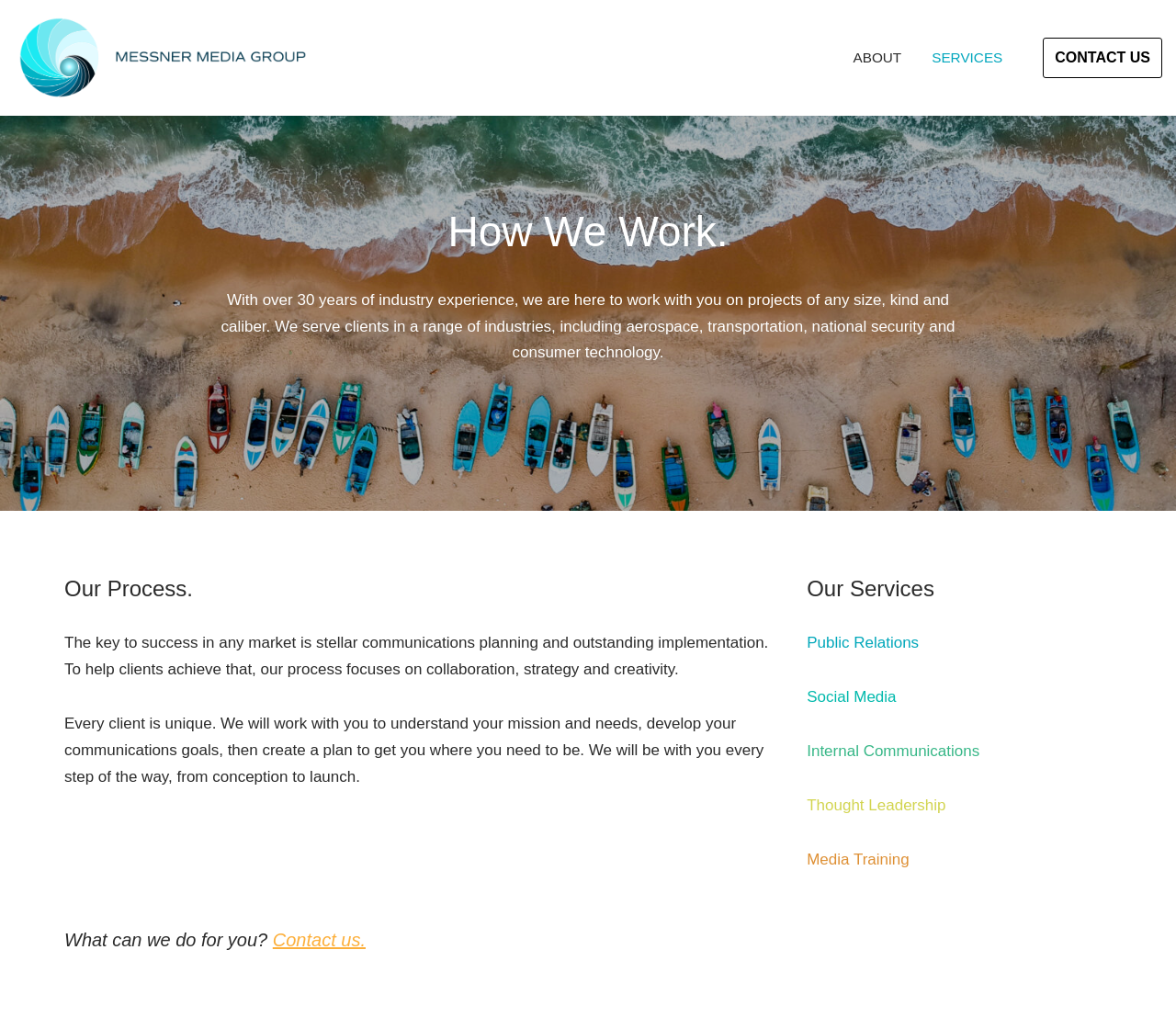Respond concisely with one word or phrase to the following query:
What is the image on the webpage?

Aerial photography of boats on shore